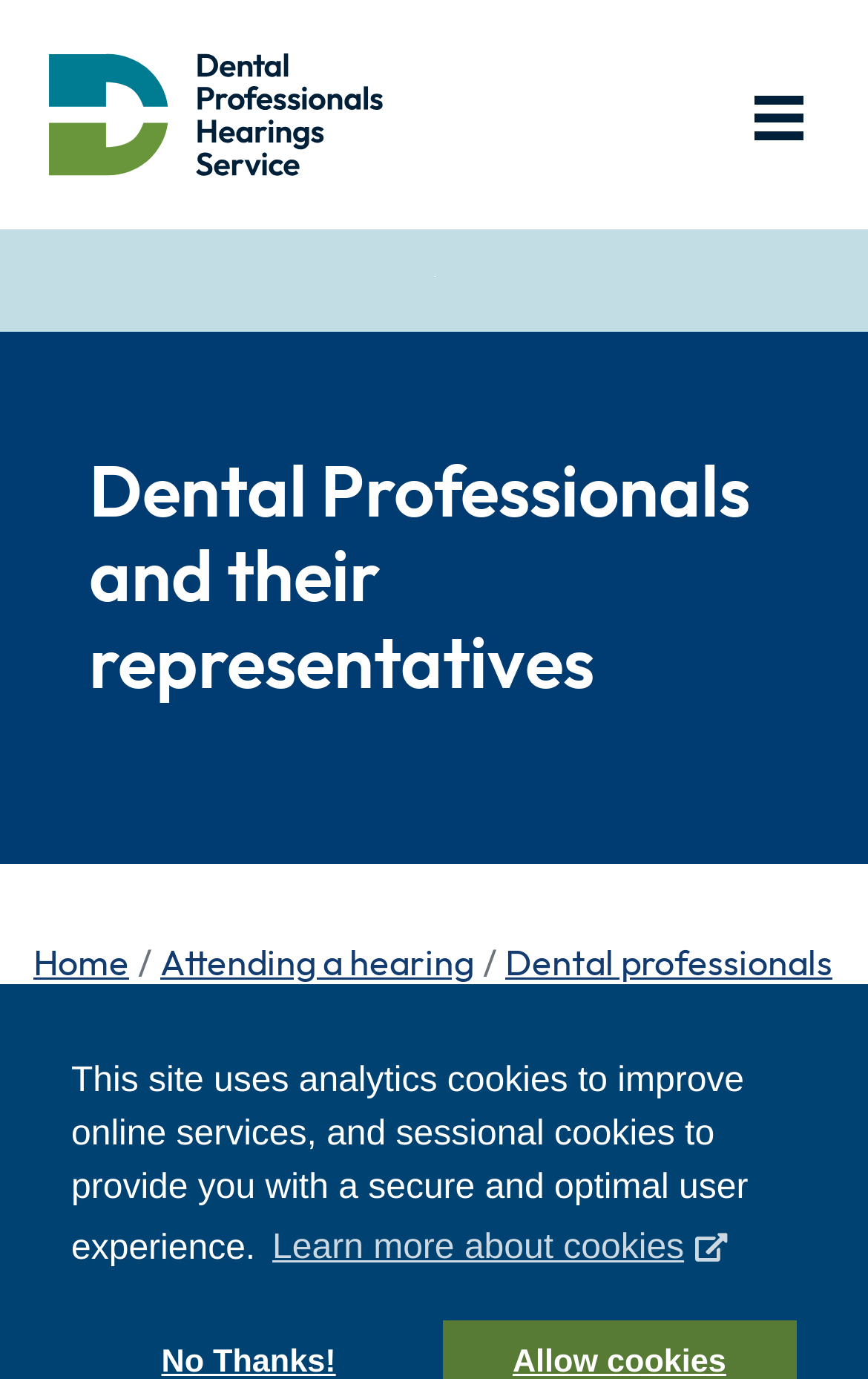Can you find the bounding box coordinates for the UI element given this description: "aria-label="Home""? Provide the coordinates as four float numbers between 0 and 1: [left, top, right, bottom].

[0.057, 0.039, 0.442, 0.127]